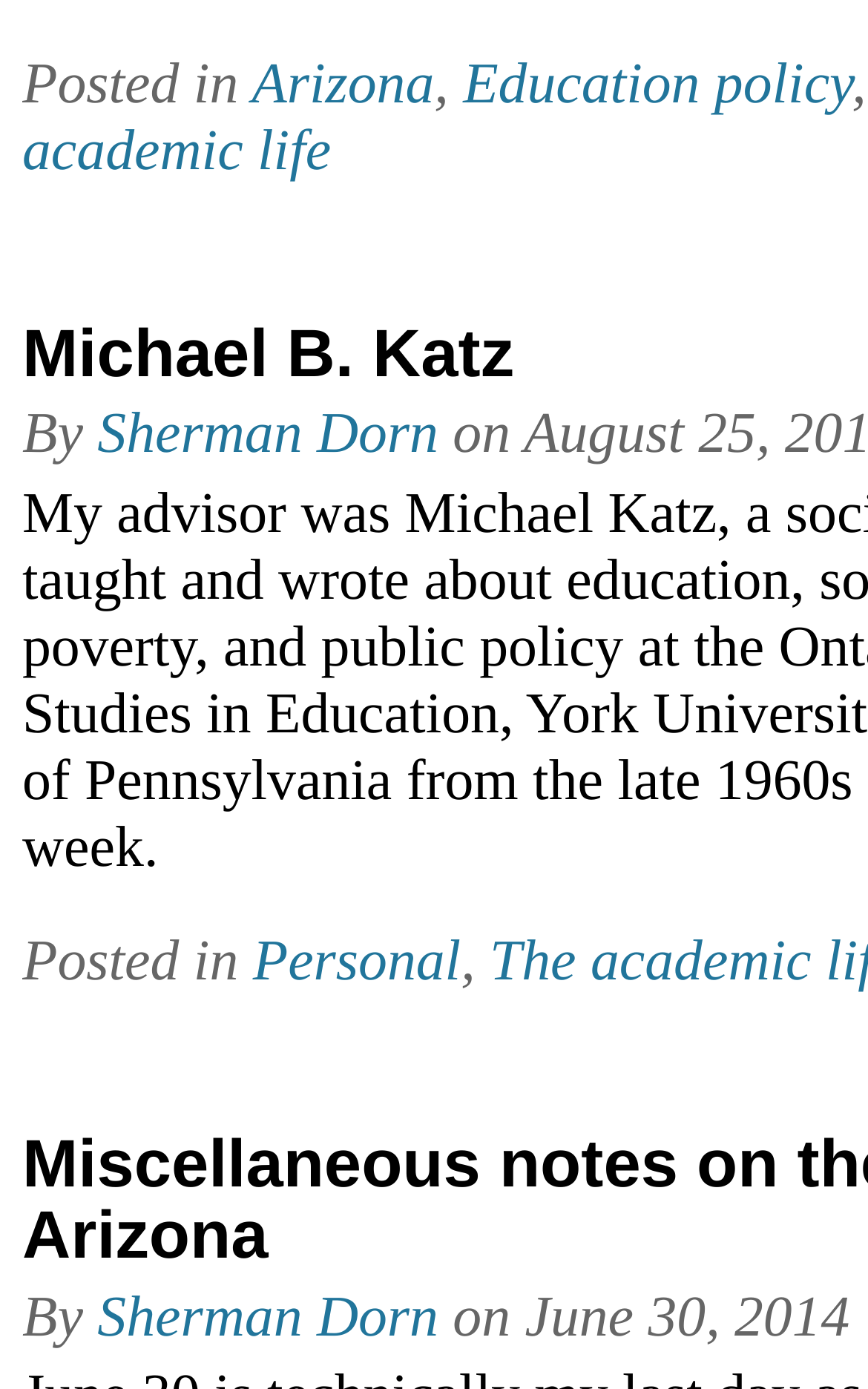How many posts are on this page?
Look at the image and answer the question using a single word or phrase.

2